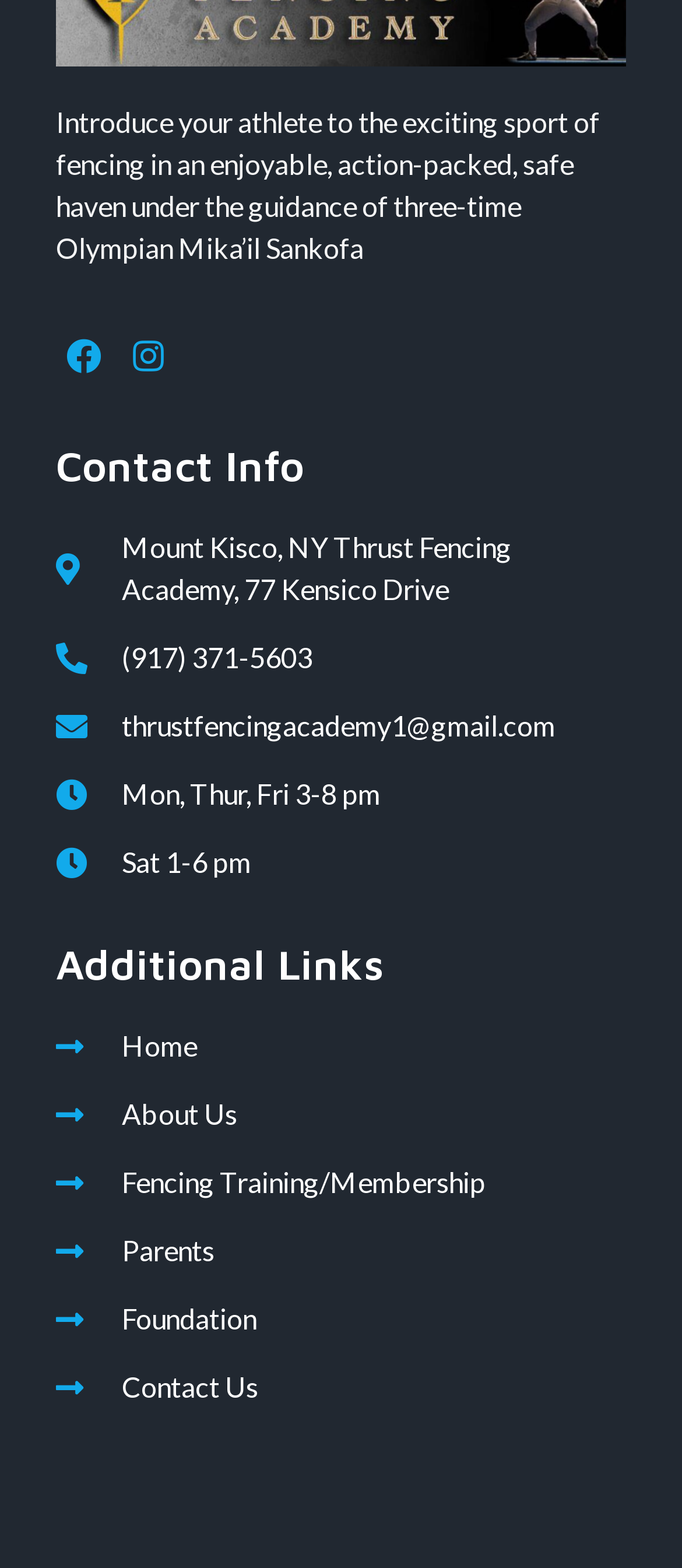Highlight the bounding box coordinates of the element that should be clicked to carry out the following instruction: "contact the academy via phone". The coordinates must be given as four float numbers ranging from 0 to 1, i.e., [left, top, right, bottom].

[0.082, 0.406, 0.918, 0.433]